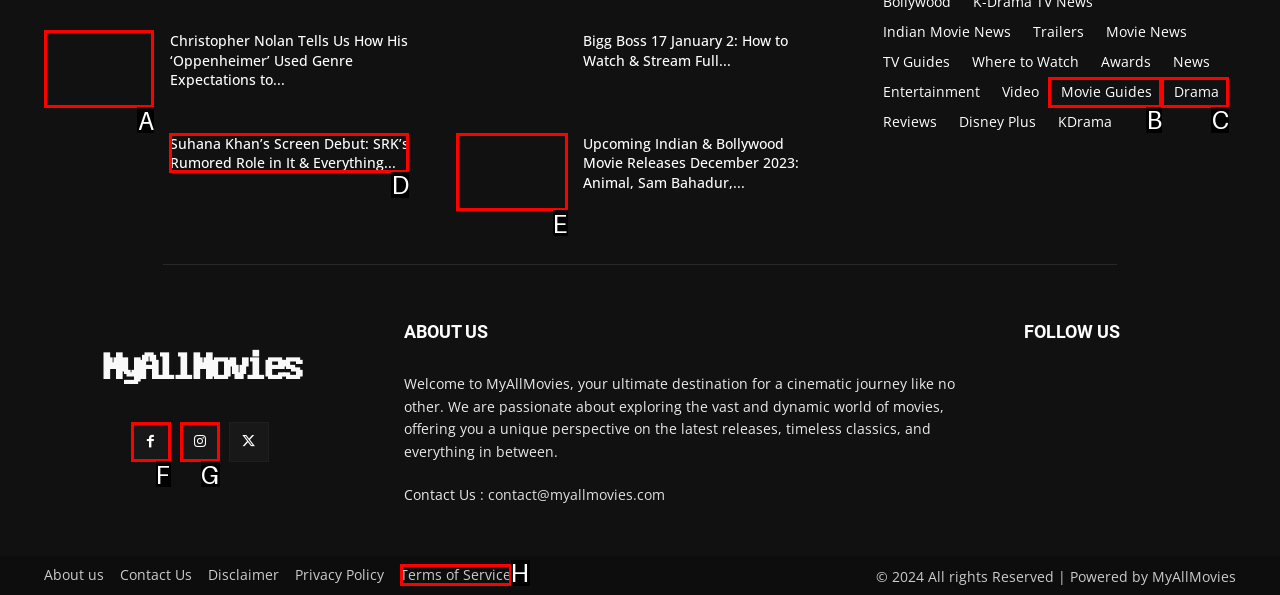Tell me the letter of the UI element to click in order to accomplish the following task: Learn about upcoming Bollywood movie releases
Answer with the letter of the chosen option from the given choices directly.

E